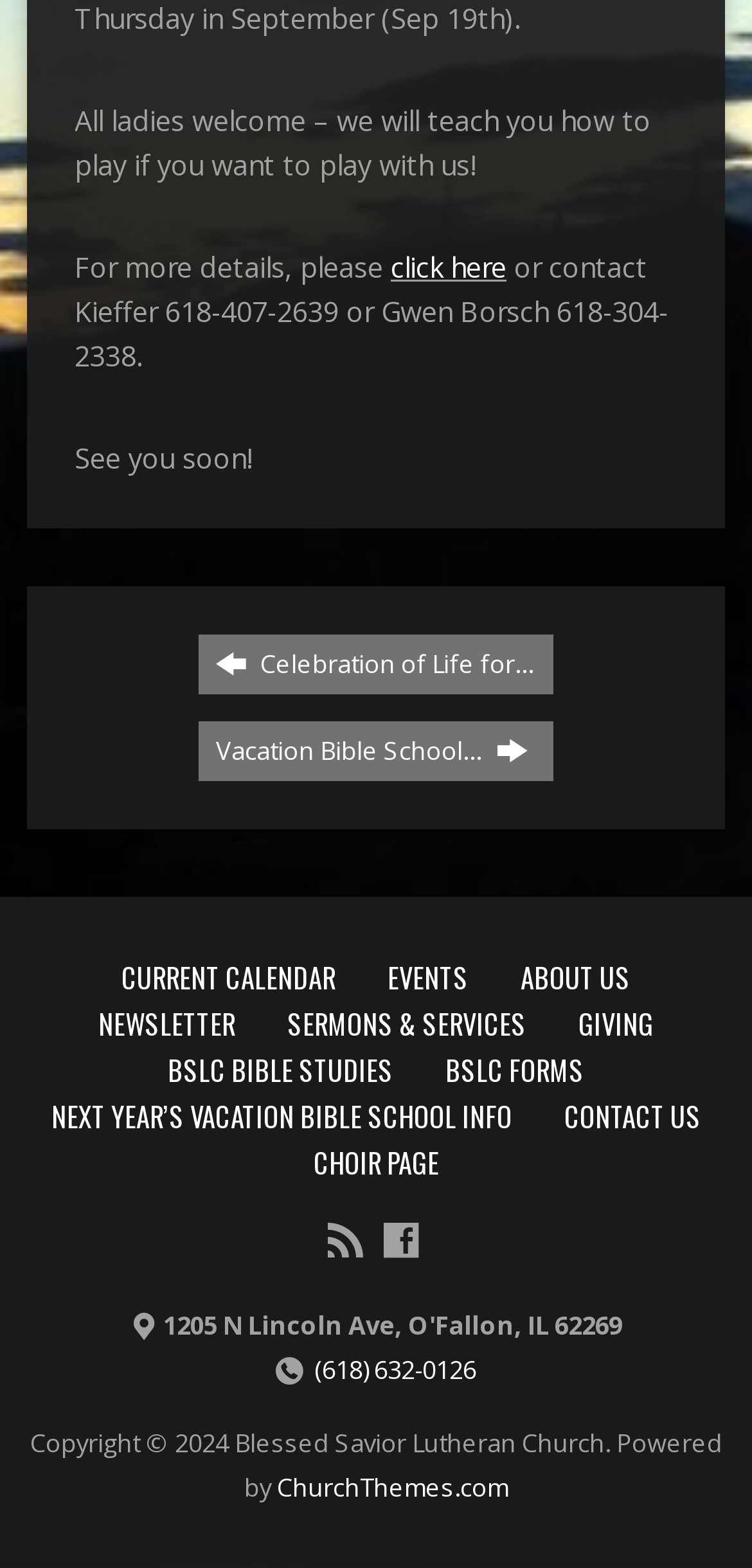Locate the bounding box coordinates of the item that should be clicked to fulfill the instruction: "Click to learn about Celebration of Life".

[0.264, 0.405, 0.736, 0.443]